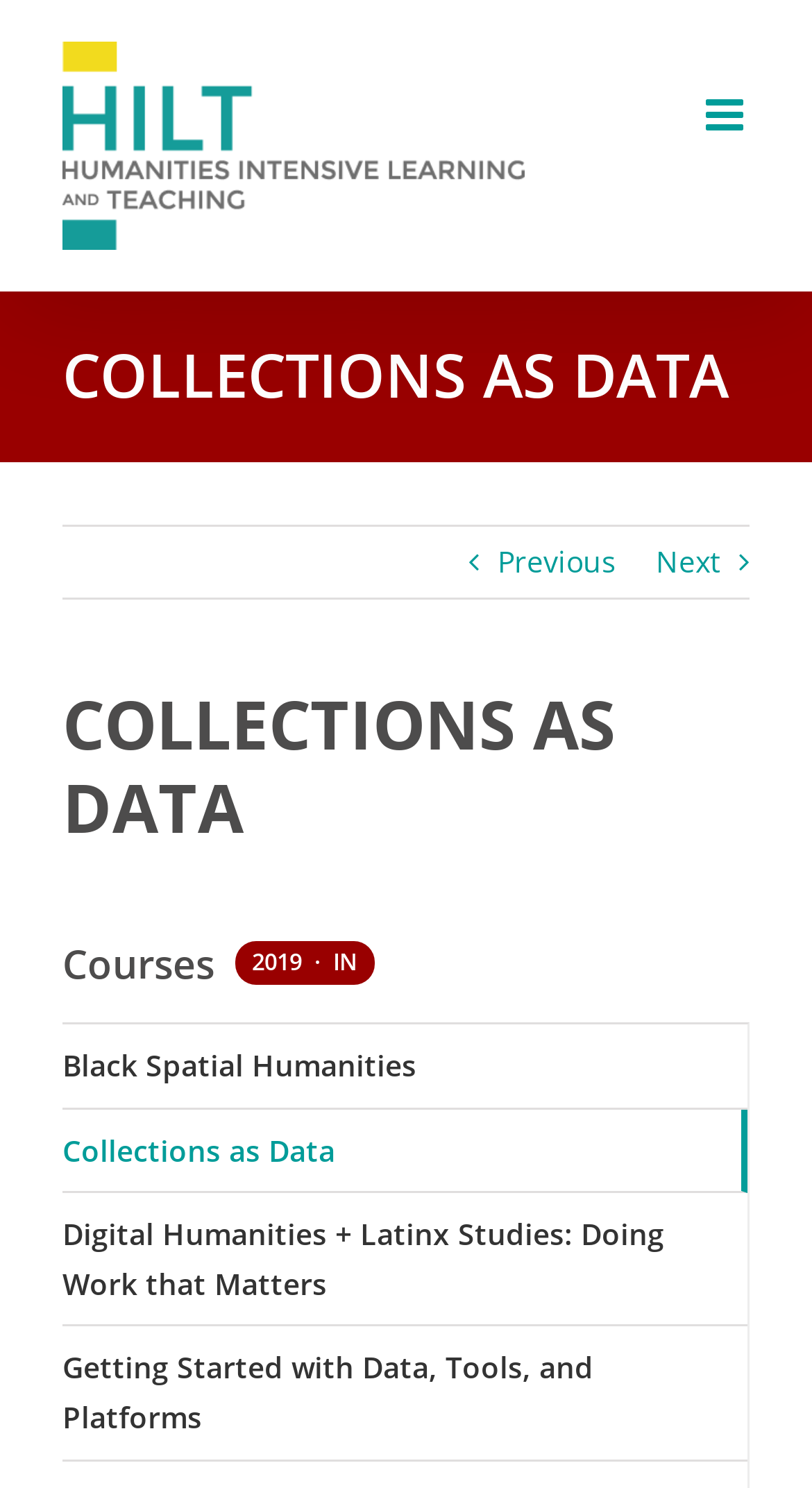Kindly provide the bounding box coordinates of the section you need to click on to fulfill the given instruction: "Go to the previous page".

[0.613, 0.354, 0.759, 0.402]